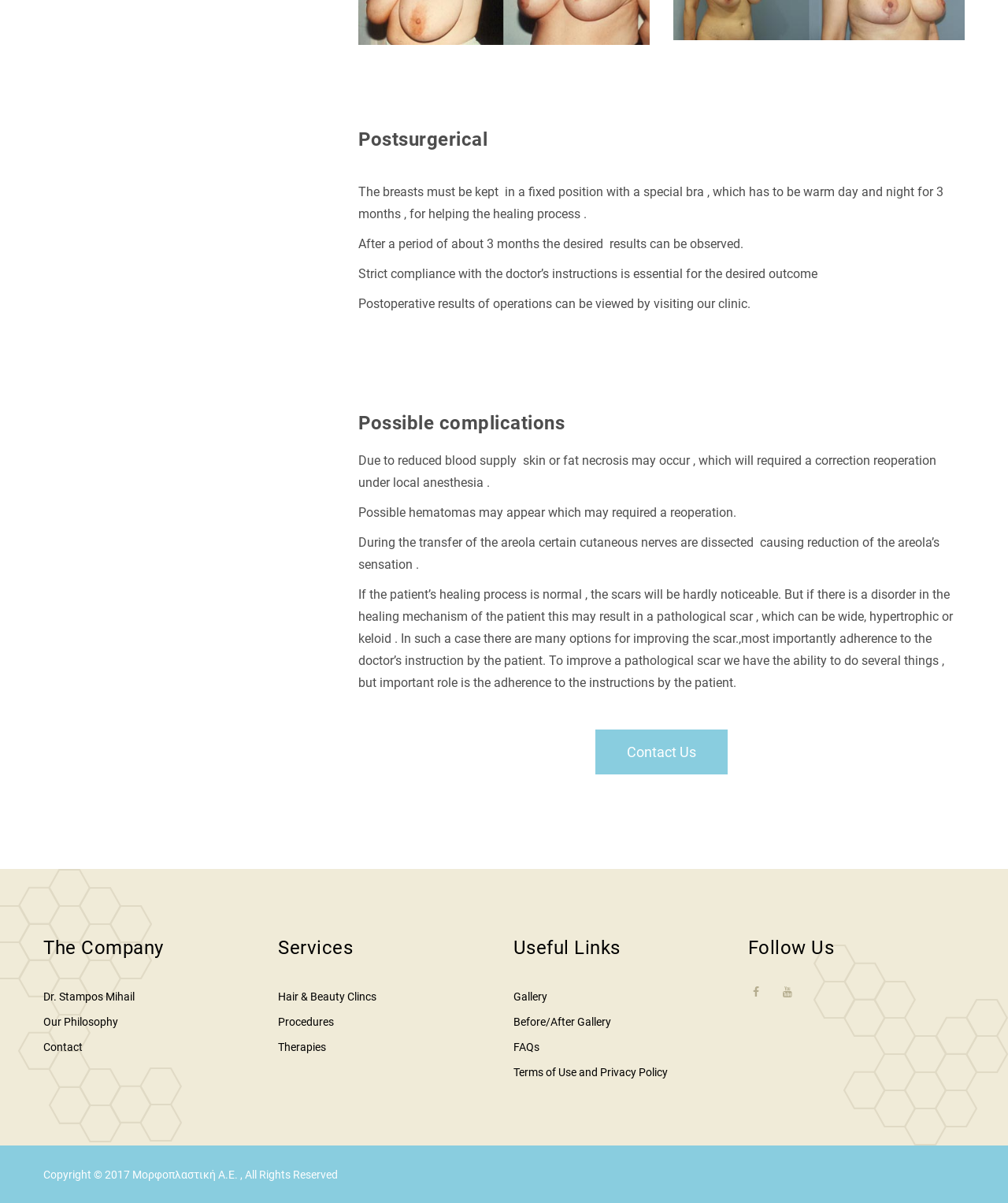Reply to the question below using a single word or brief phrase:
What may occur due to reduced blood supply?

Skin or fat necrosis